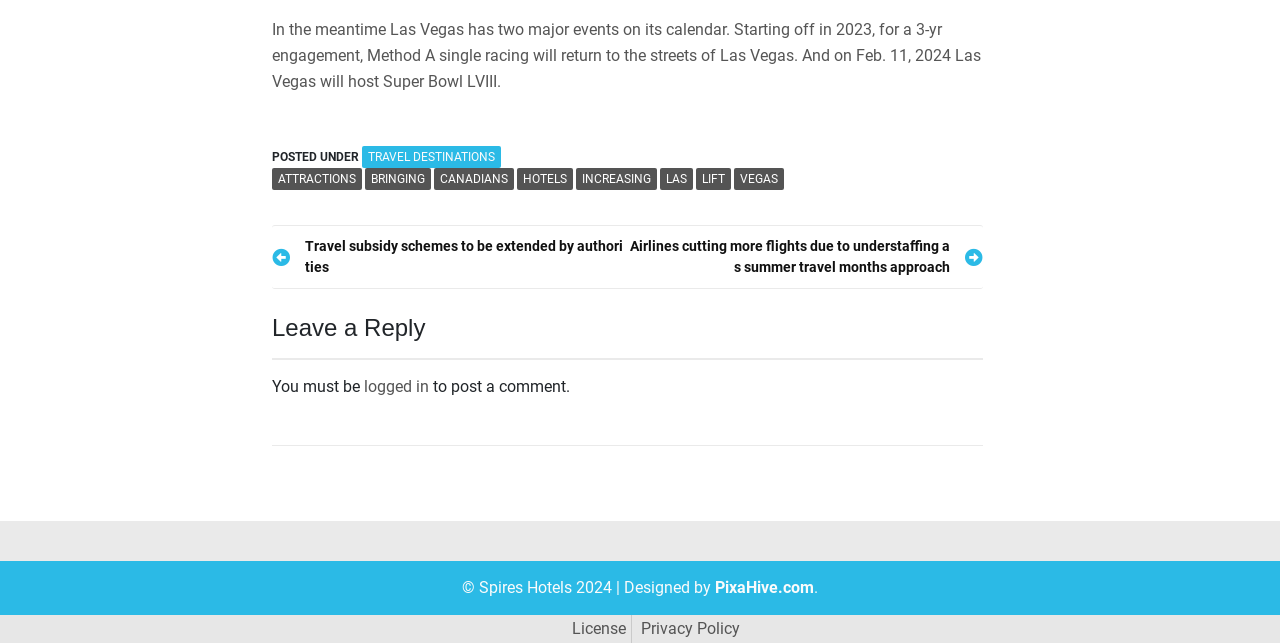Please determine the bounding box coordinates of the element's region to click for the following instruction: "Click on TRAVEL DESTINATIONS".

[0.283, 0.227, 0.391, 0.261]